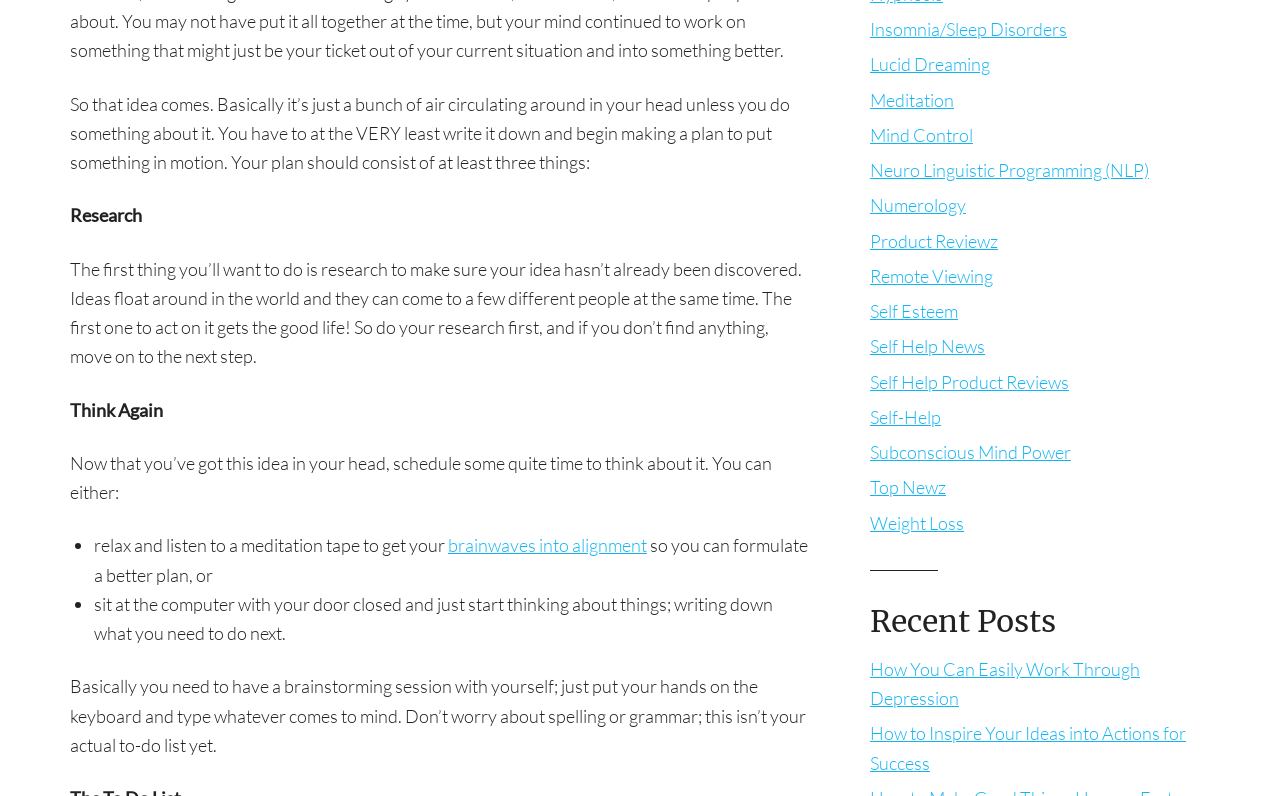Determine the bounding box coordinates in the format (top-left x, top-left y, bottom-right x, bottom-right y). Ensure all values are floating point numbers between 0 and 1. Identify the bounding box of the UI element described by: Neuro Linguistic Programming (NLP)

[0.68, 0.2, 0.898, 0.227]